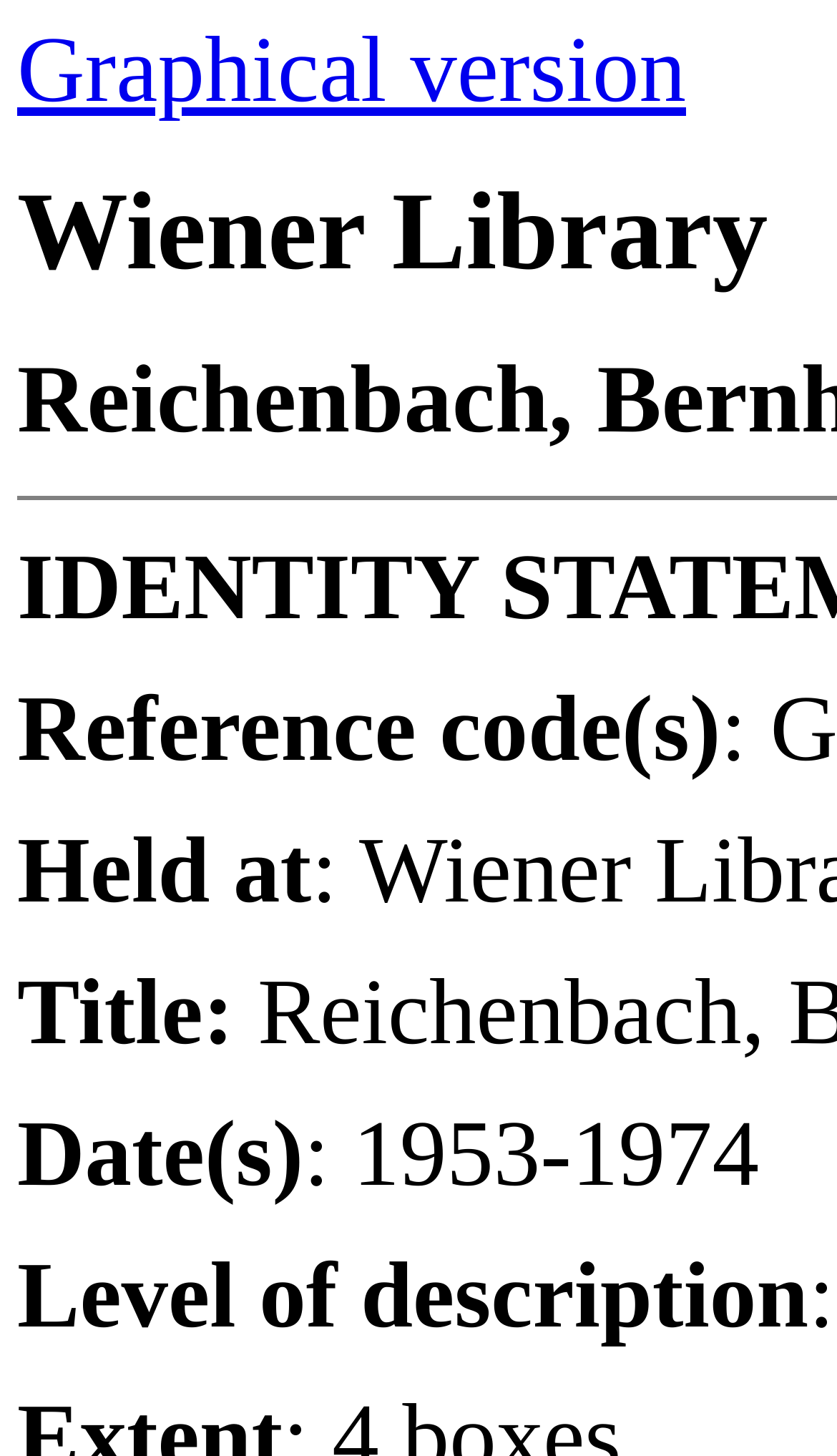What is the title of the document?
Answer with a single word or short phrase according to what you see in the image.

Not provided